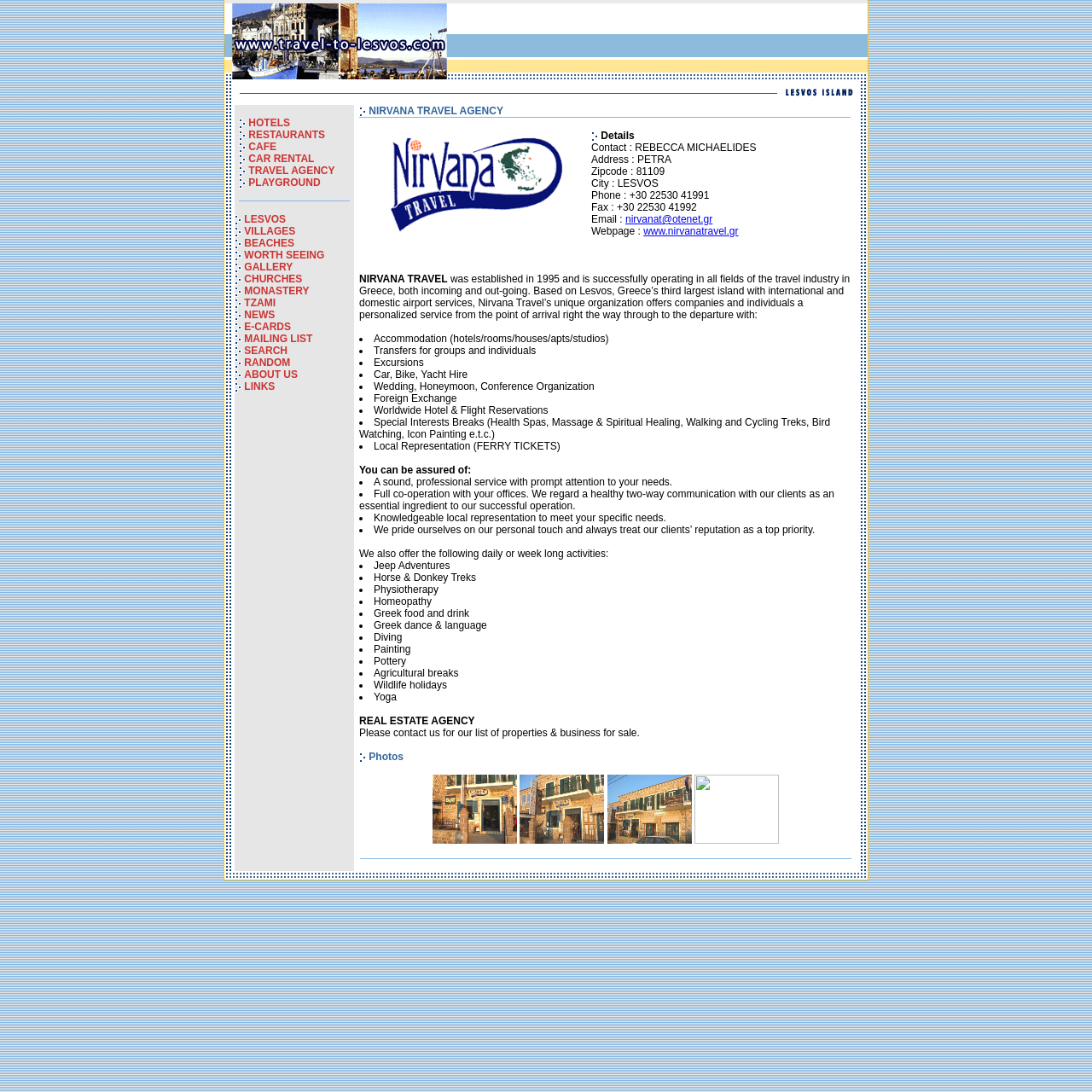Can you pinpoint the bounding box coordinates for the clickable element required for this instruction: "Search for LESVOS VILLAGES"? The coordinates should be four float numbers between 0 and 1, i.e., [left, top, right, bottom].

[0.215, 0.195, 0.324, 0.37]